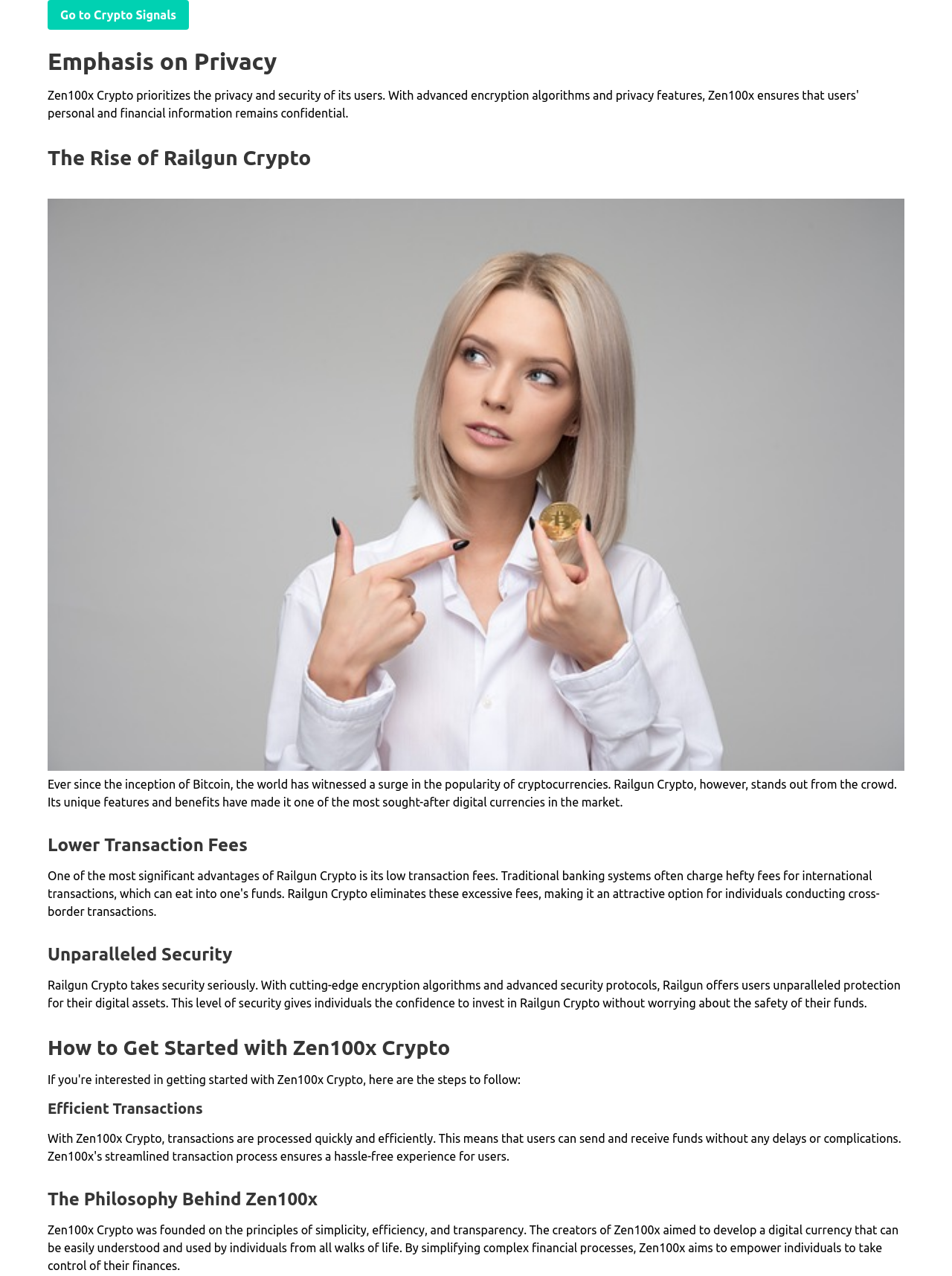What is the focus of Zen100x Crypto?
Refer to the image and provide a thorough answer to the question.

Based on the webpage, the focus of Zen100x Crypto is on privacy and security, as evident from the headings 'Emphasis on Privacy' and 'Unparalleled Security', and the description of Railgun Crypto's security features.